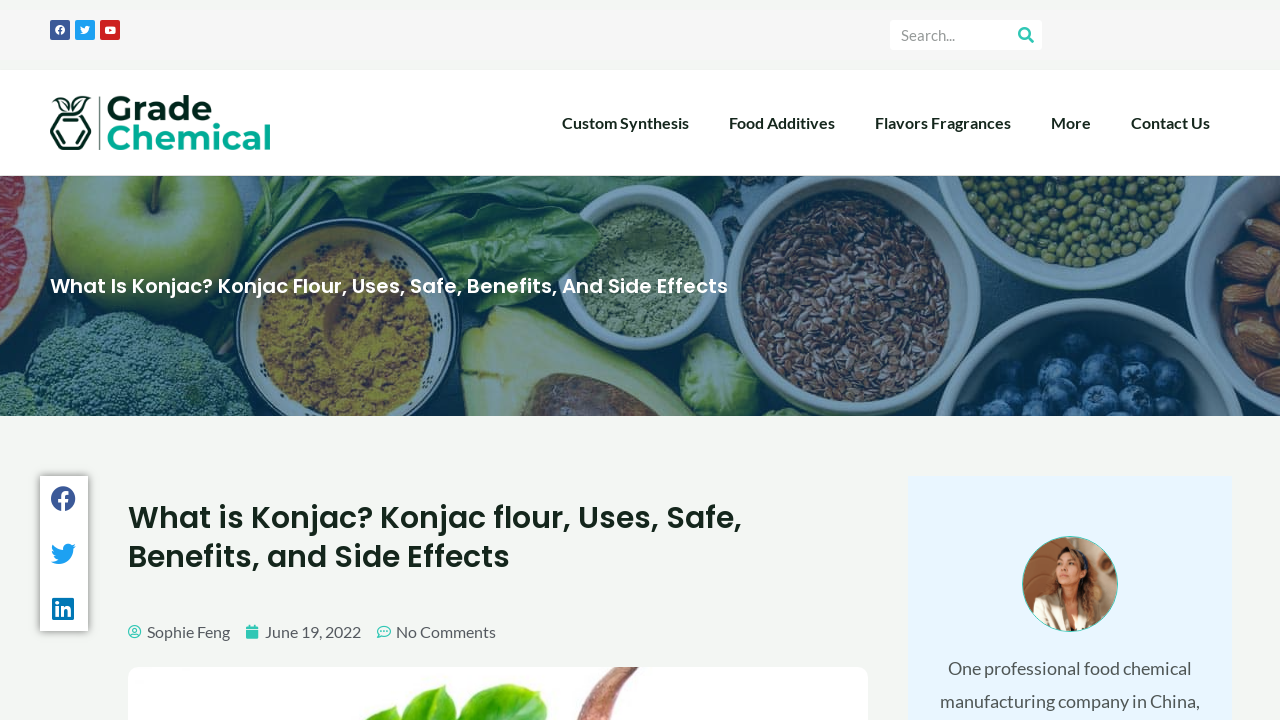Generate a comprehensive caption for the webpage you are viewing.

The webpage is about Konjac, a glucomannan substitute made from the Japanese root of the konjac plant. At the top, there is a search bar with a search button to the right. Below the search bar, there are several links to related topics, including "gradechemica-5085593", "Custom Synthesis", "Food Additives", "Flavors Fragrances", and "Contact Us". 

To the right of these links, there is a "More" button. The main content of the webpage starts with a heading that reads "What Is Konjac? Konjac Flour, Uses, Safe, Benefits, And Side Effects". Below this heading, there are three social media sharing buttons for Facebook, Twitter, and LinkedIn. 

Further down, there is another heading with the same text as the first one, followed by a link to the author's name, "Sophie Feng", and a publication date, "June 19, 2022". There is also a link to "No Comments" and an image of the author, Sophie Feng, located at the bottom right corner of the page.